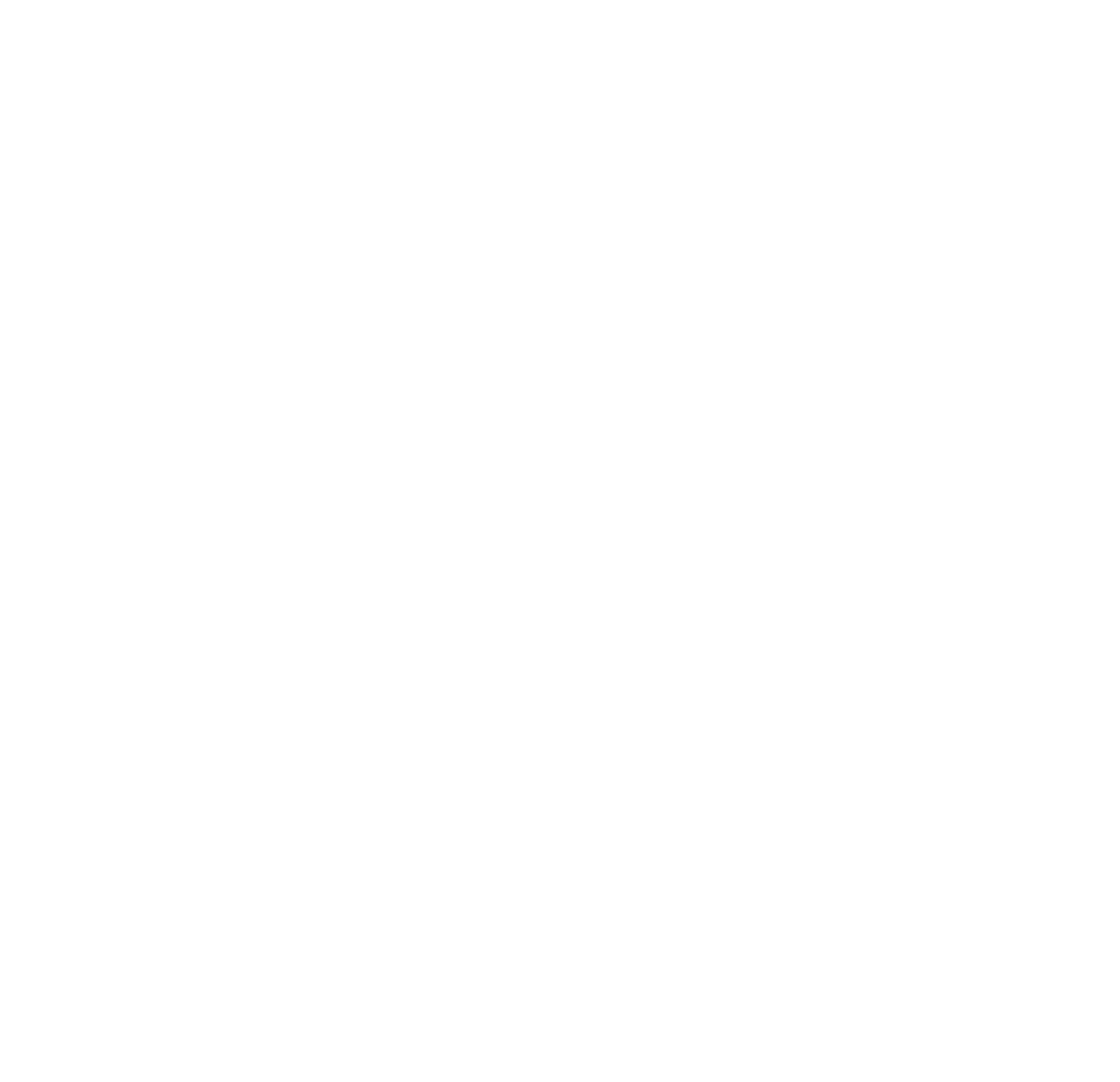Using the webpage screenshot and the element description Free Computer, determine the bounding box coordinates. Specify the coordinates in the format (top-left x, top-left y, bottom-right x, bottom-right y) with values ranging from 0 to 1.

[0.676, 0.418, 0.759, 0.441]